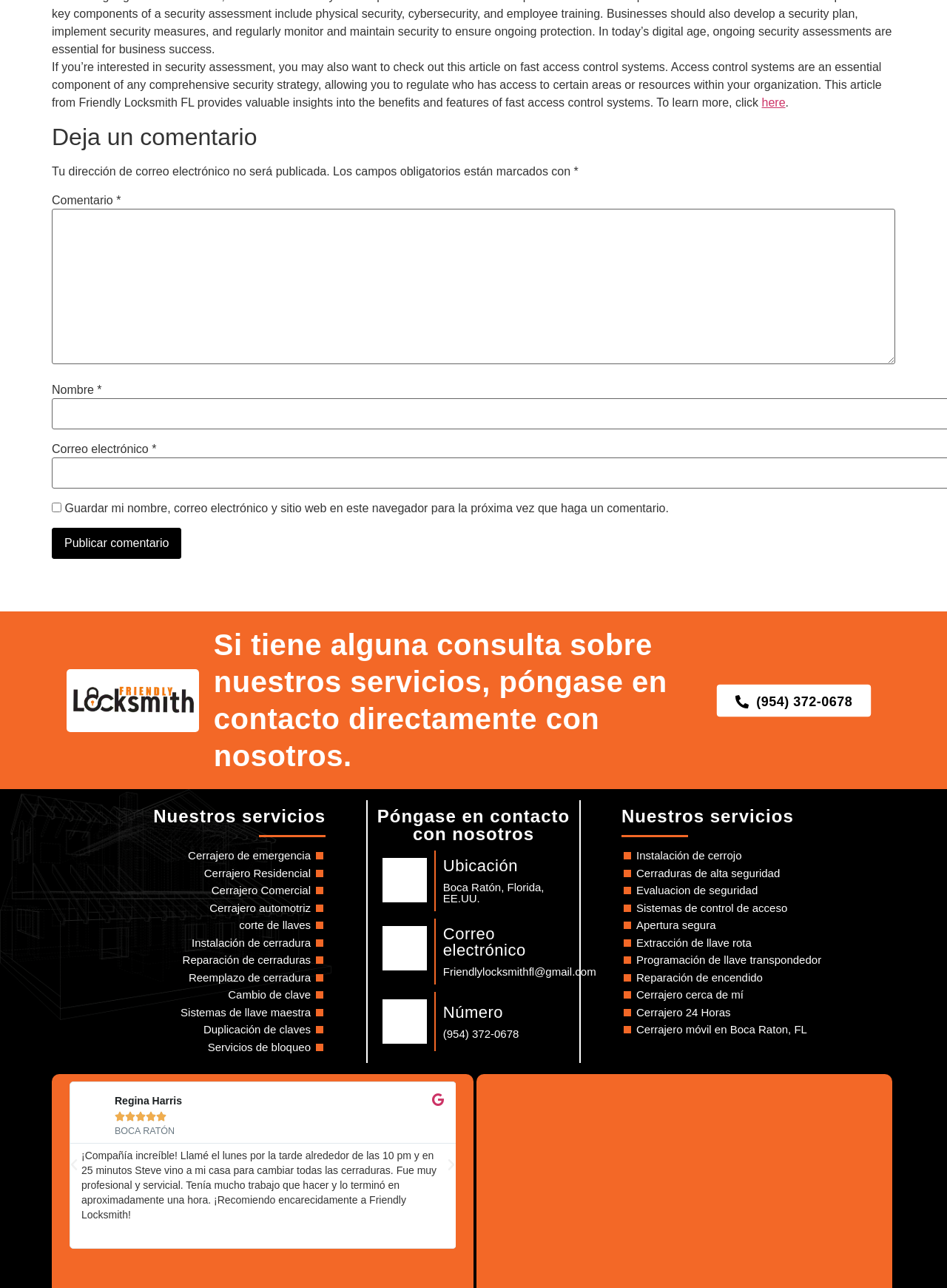Using the provided description Friendlylocksmithfl@gmail.com, find the bounding box coordinates for the UI element. Provide the coordinates in (top-left x, top-left y, bottom-right x, bottom-right y) format, ensuring all values are between 0 and 1.

[0.468, 0.749, 0.629, 0.759]